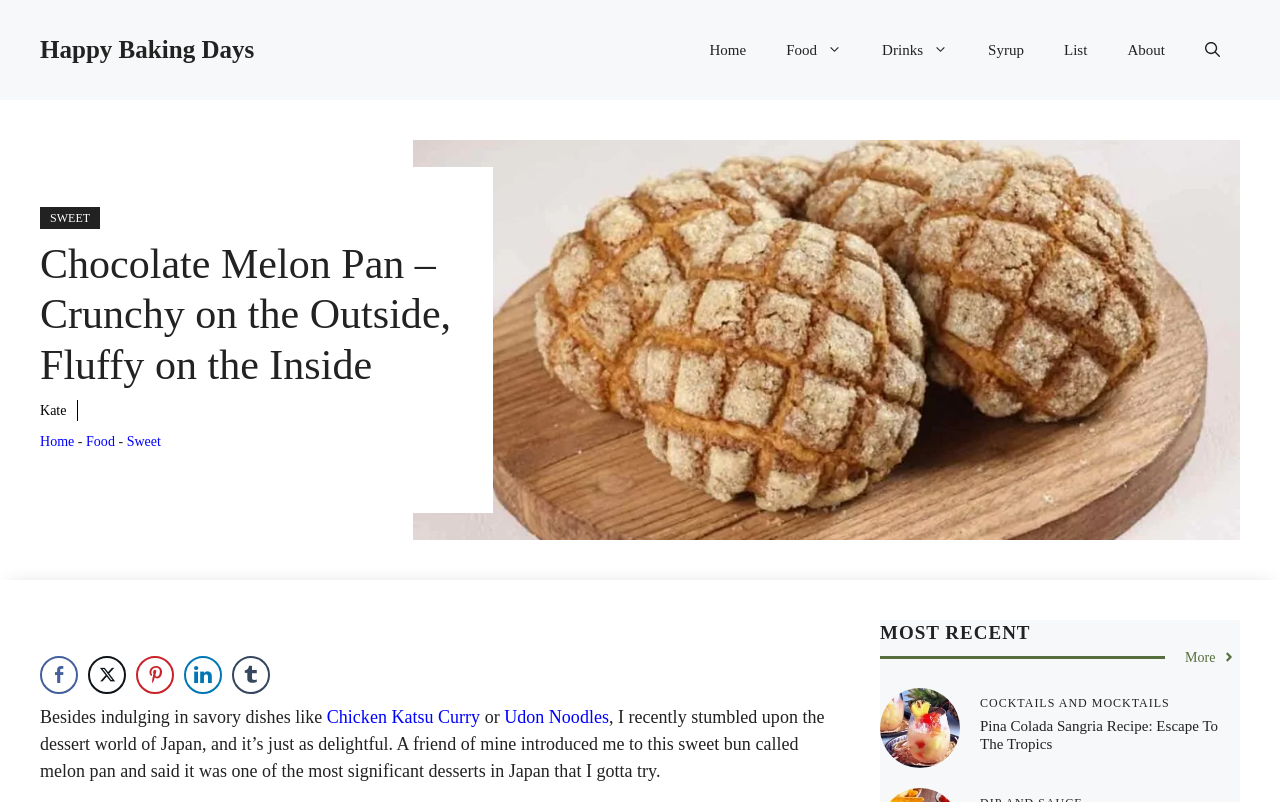Please predict the bounding box coordinates of the element's region where a click is necessary to complete the following instruction: "Share on Facebook". The coordinates should be represented by four float numbers between 0 and 1, i.e., [left, top, right, bottom].

[0.031, 0.818, 0.061, 0.865]